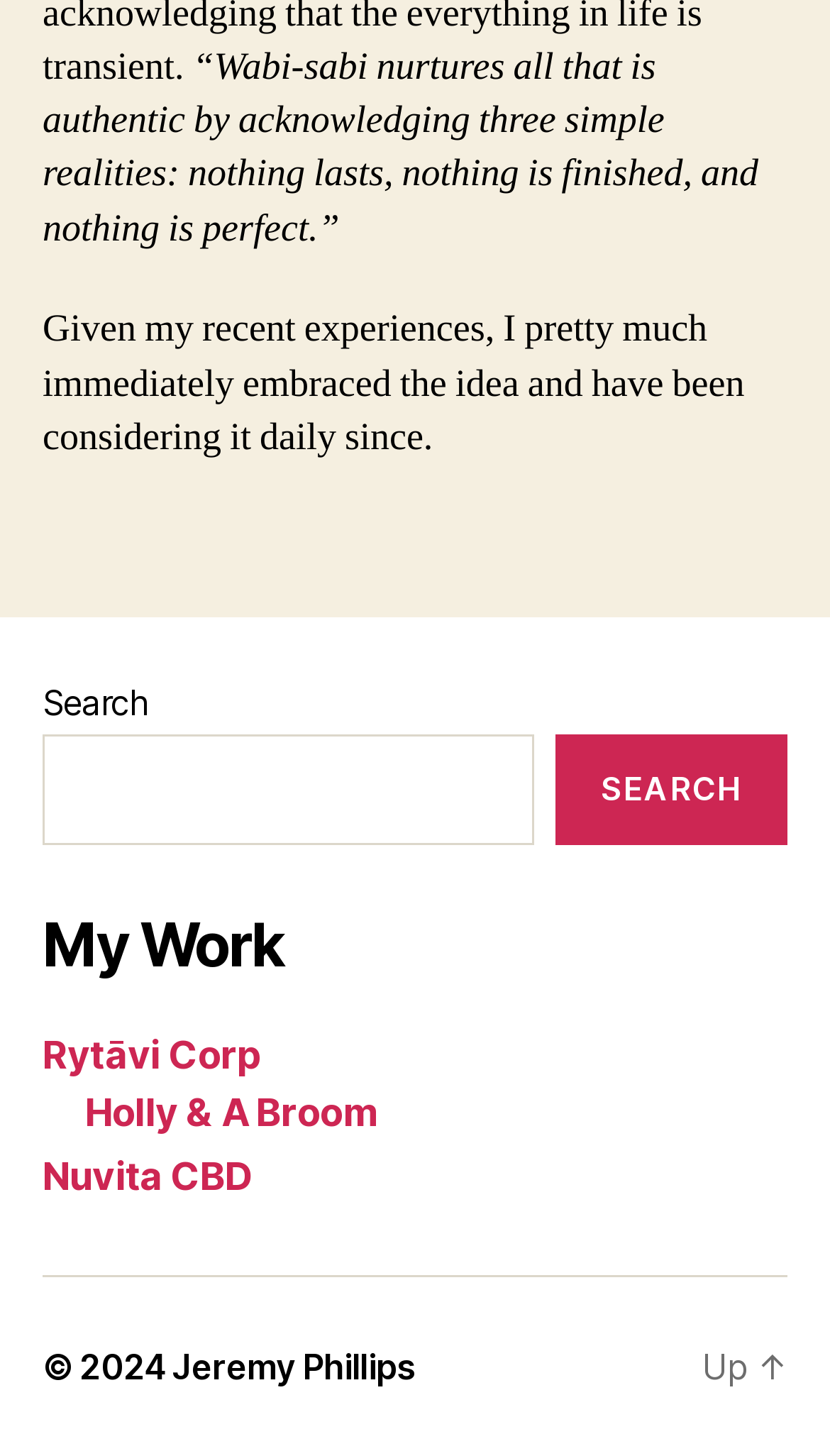Provide the bounding box coordinates for the UI element that is described by this text: "Rytāvi Corp". The coordinates should be in the form of four float numbers between 0 and 1: [left, top, right, bottom].

[0.051, 0.71, 0.315, 0.74]